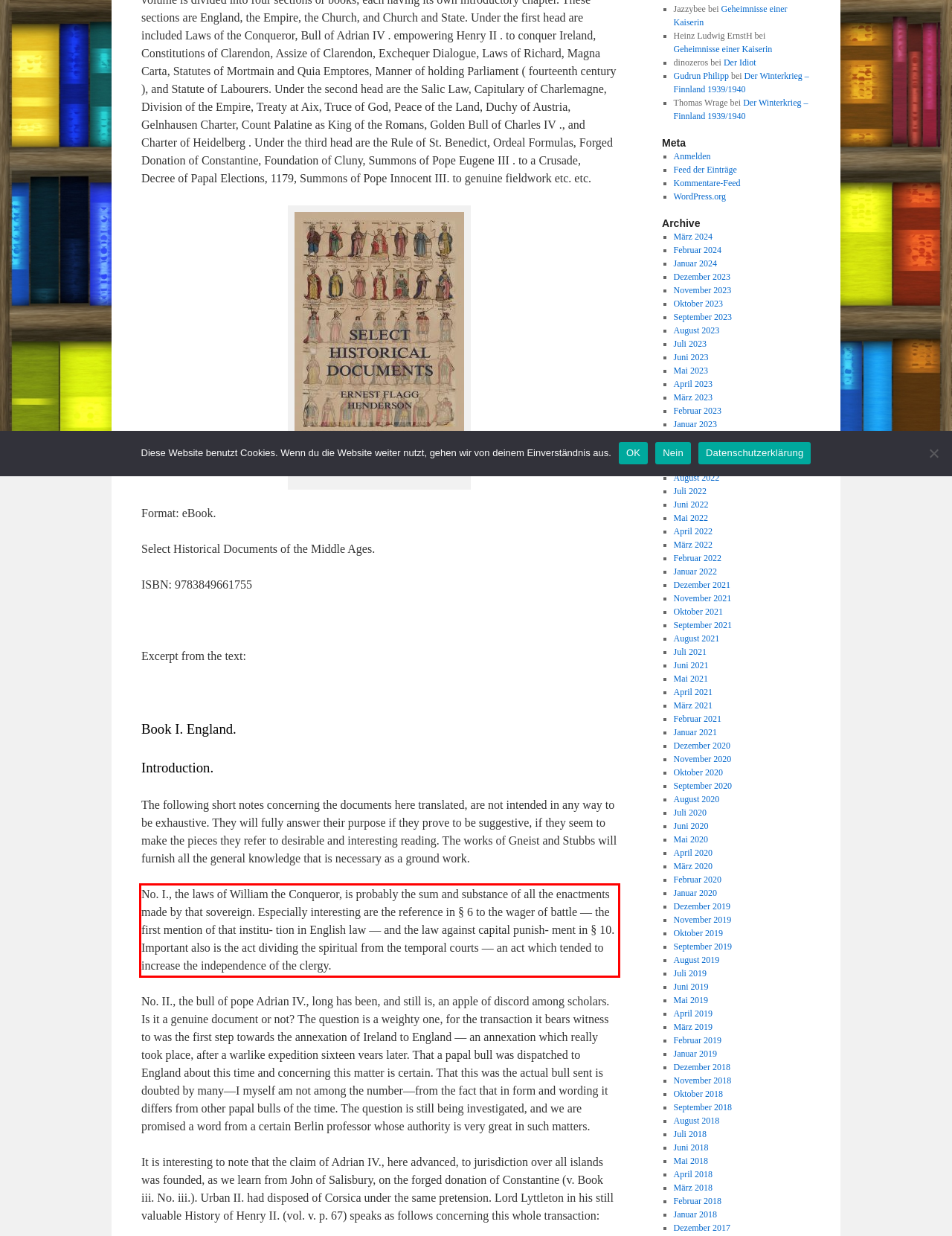Identify the text within the red bounding box on the webpage screenshot and generate the extracted text content.

No. I., the laws of William the Conqueror, is probably the sum and substance of all the enactments made by that sovereign. Especially interesting are the reference in § 6 to the wager of battle — the first mention of that institu- tion in English law — and the law against capital punish- ment in § 10. Important also is the act dividing the spiritual from the temporal courts — an act which tended to increase the independence of the clergy.